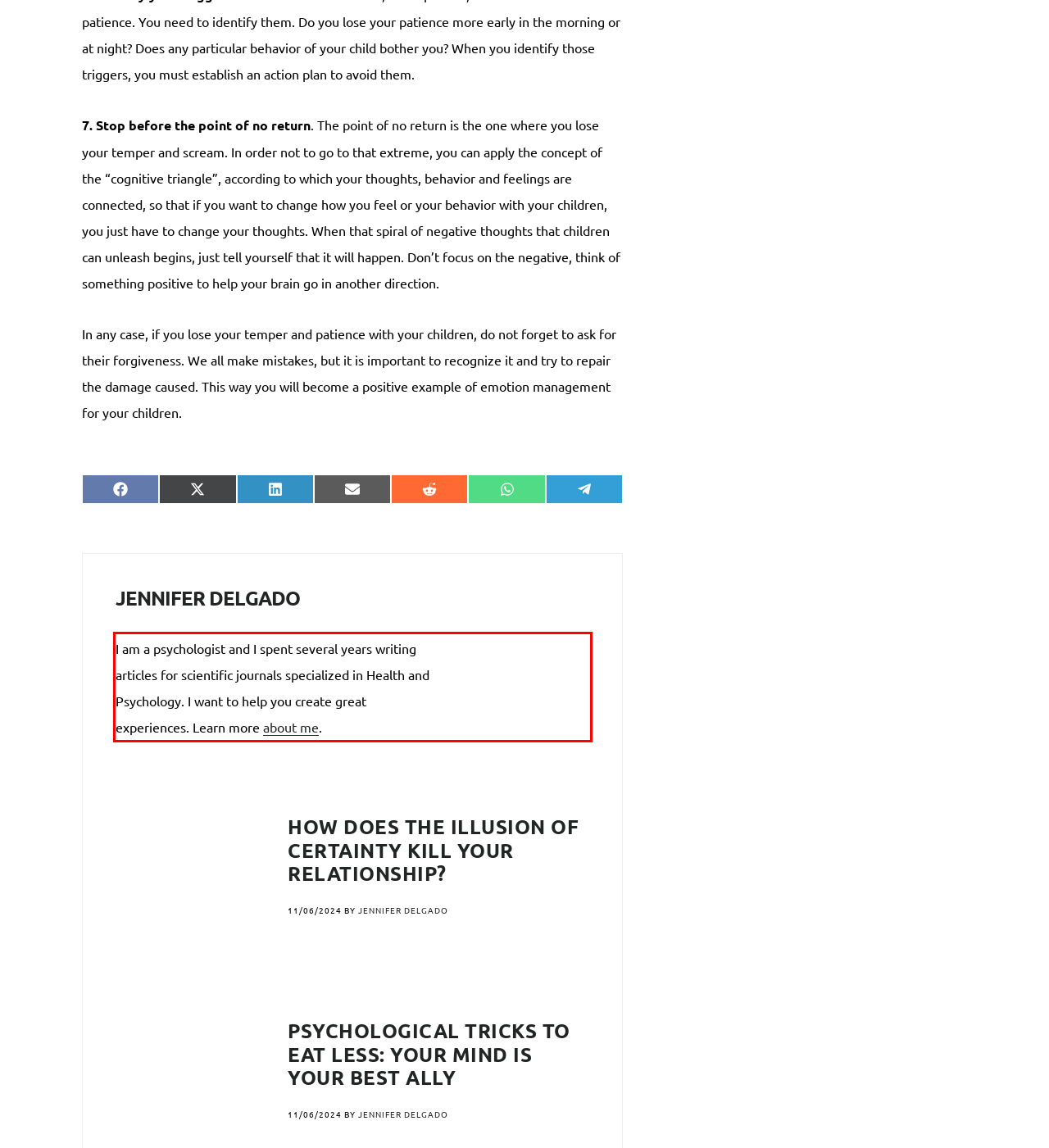Given a webpage screenshot, identify the text inside the red bounding box using OCR and extract it.

I am a psychologist and I spent several years writing articles for scientific journals specialized in Health and Psychology. I want to help you create great experiences. Learn more about me.